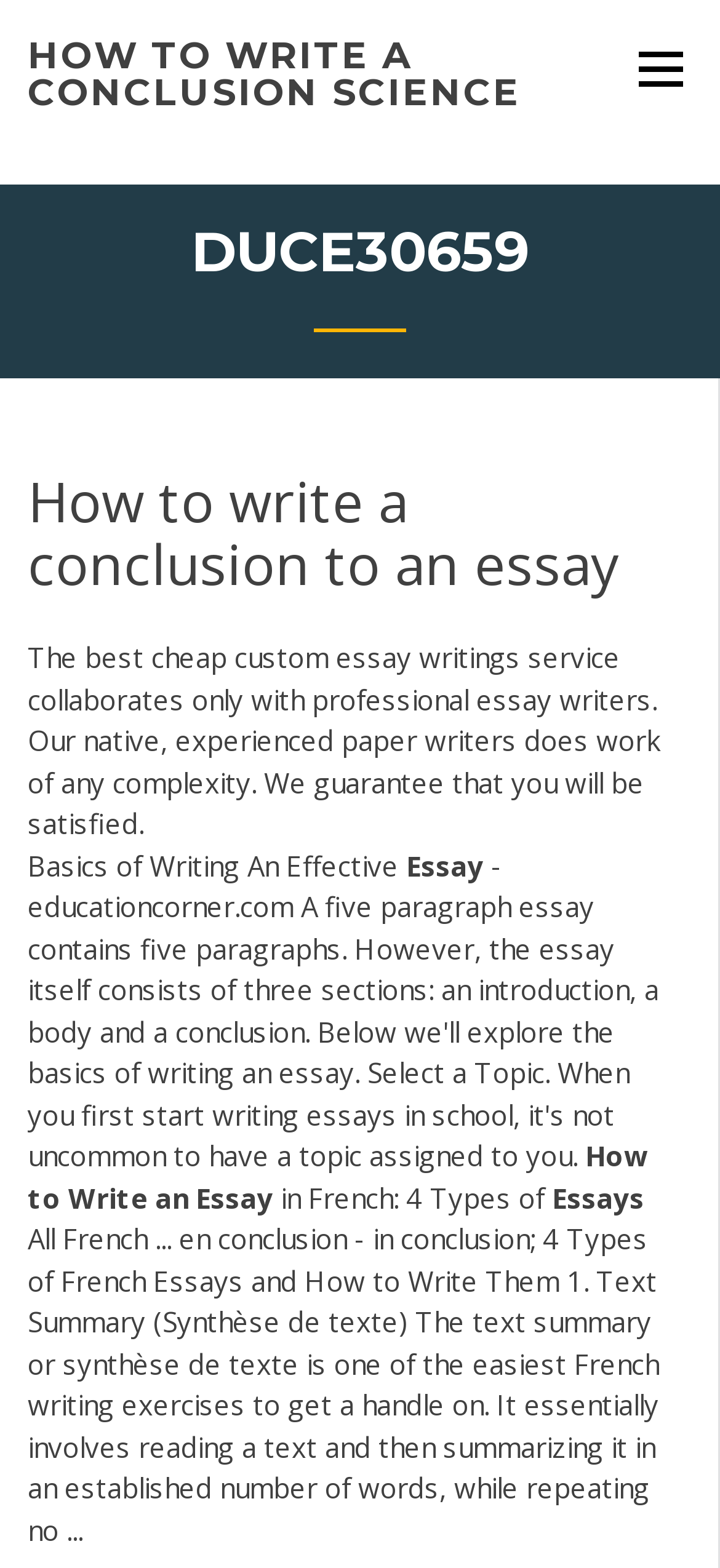Explain the webpage's layout and main content in detail.

The webpage appears to be an educational resource focused on teaching individuals how to write a conclusion to an essay. At the top of the page, there is a prominent link titled "HOW TO WRITE A CONCLUSION SCIENCE" that takes up a significant portion of the top section. 

Below this link, there is a heading titled "DUCE30659" that serves as a main title for the content that follows. The main title "How to write a conclusion to an essay" is positioned directly below this heading. 

The main content of the webpage is divided into several sections. The first section describes the service offered by a custom essay writing company, highlighting their collaboration with professional essay writers and guarantee of satisfaction. 

The following sections provide guidance on writing an effective essay, with headings and subheadings that break down the process into manageable chunks. The text is interspersed with short phrases and sentences that appear to be keywords or subheadings, such as "Basics of Writing An Effective", "Essay", "How to Write an Essay", and "4 Types of Essays and How to Write Them". 

One of the sections provides detailed information on writing a text summary in French, including an explanation of the task and its requirements. The text is quite lengthy and takes up a significant portion of the page. 

There is also a link with no text content at the top right corner of the page, which may be a navigation element or a button. Overall, the webpage is densely packed with information and resources related to writing essays, particularly conclusions.